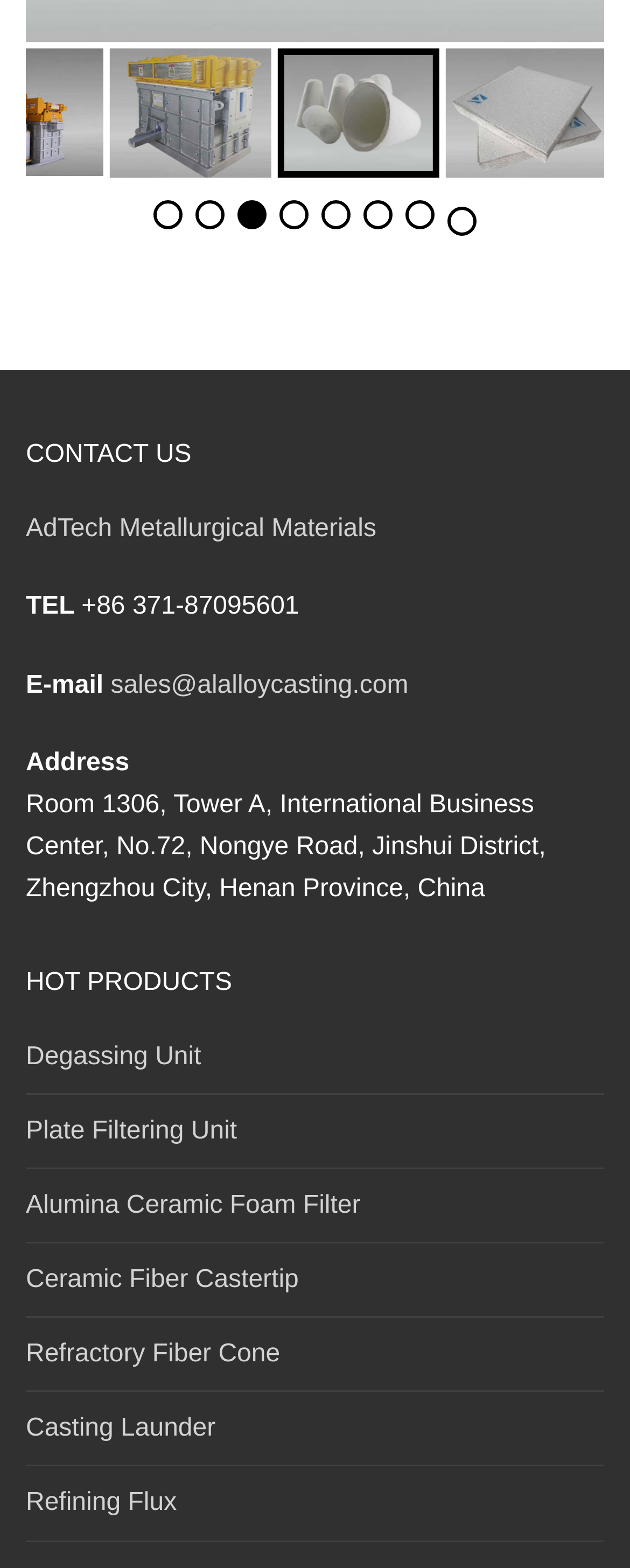Predict the bounding box of the UI element that fits this description: "sales@alalloycasting.com".

[0.176, 0.428, 0.648, 0.446]